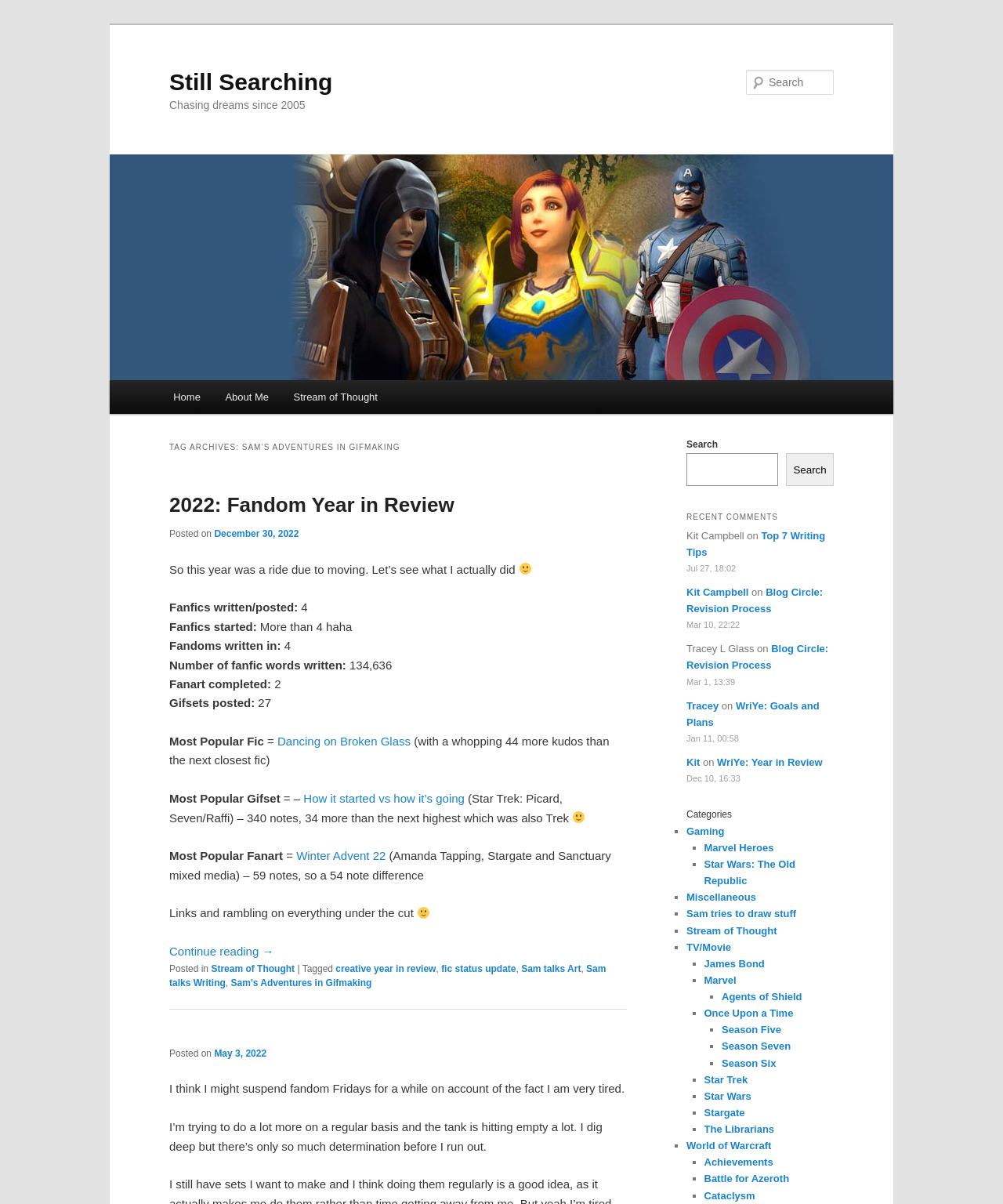Please find the bounding box coordinates of the element that you should click to achieve the following instruction: "View the article 'Dancing on Broken Glass'". The coordinates should be presented as four float numbers between 0 and 1: [left, top, right, bottom].

[0.277, 0.61, 0.409, 0.621]